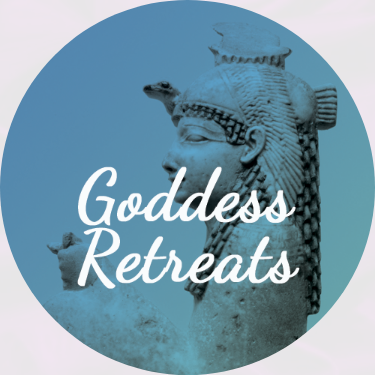Describe thoroughly the contents of the image.

The image features a beautifully rendered stone sculpture of a goddess, captured in profile against a soft gradient background transitioning from light to deep blue. The sculpture, showcasing intricate details such as hair and attire, evokes a sense of ancient cultural reverence. At the forefront, prominently displayed in elegant script, is the text "Goddess Retreats," inviting visitors to explore spiritual experiences centered around goddess worship and empowerment. This visual representation serves to connect the viewer with themes of mystique and tranquility often associated with goddess worship.